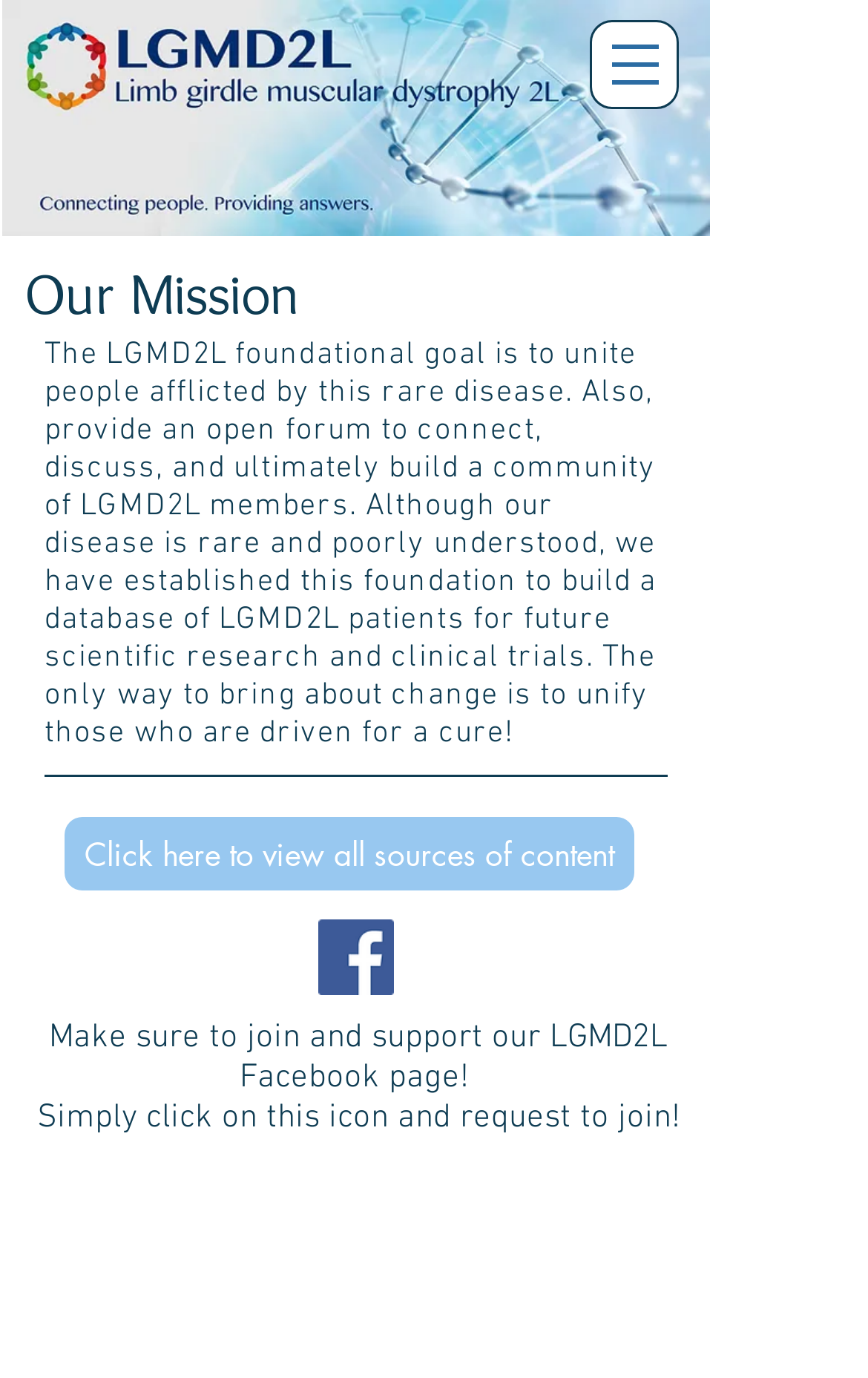From the details in the image, provide a thorough response to the question: What is the mission of the LGMD2L foundation?

Based on the webpage content, the mission of the LGMD2L foundation is to unite people afflicted by this rare disease, provide an open forum to connect, discuss, and ultimately build a community of LGMD2L members.